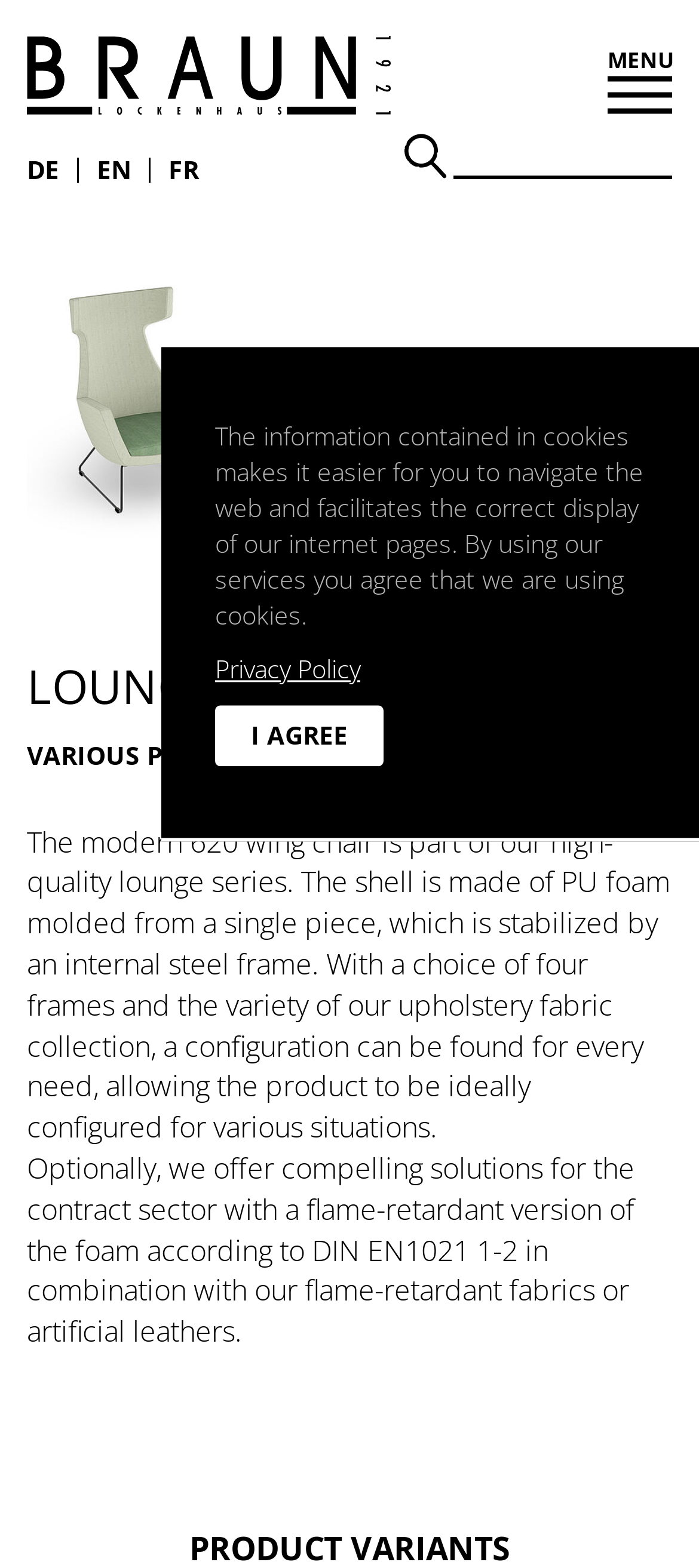What is the language currently selected on the webpage?
Look at the image and respond with a one-word or short-phrase answer.

None